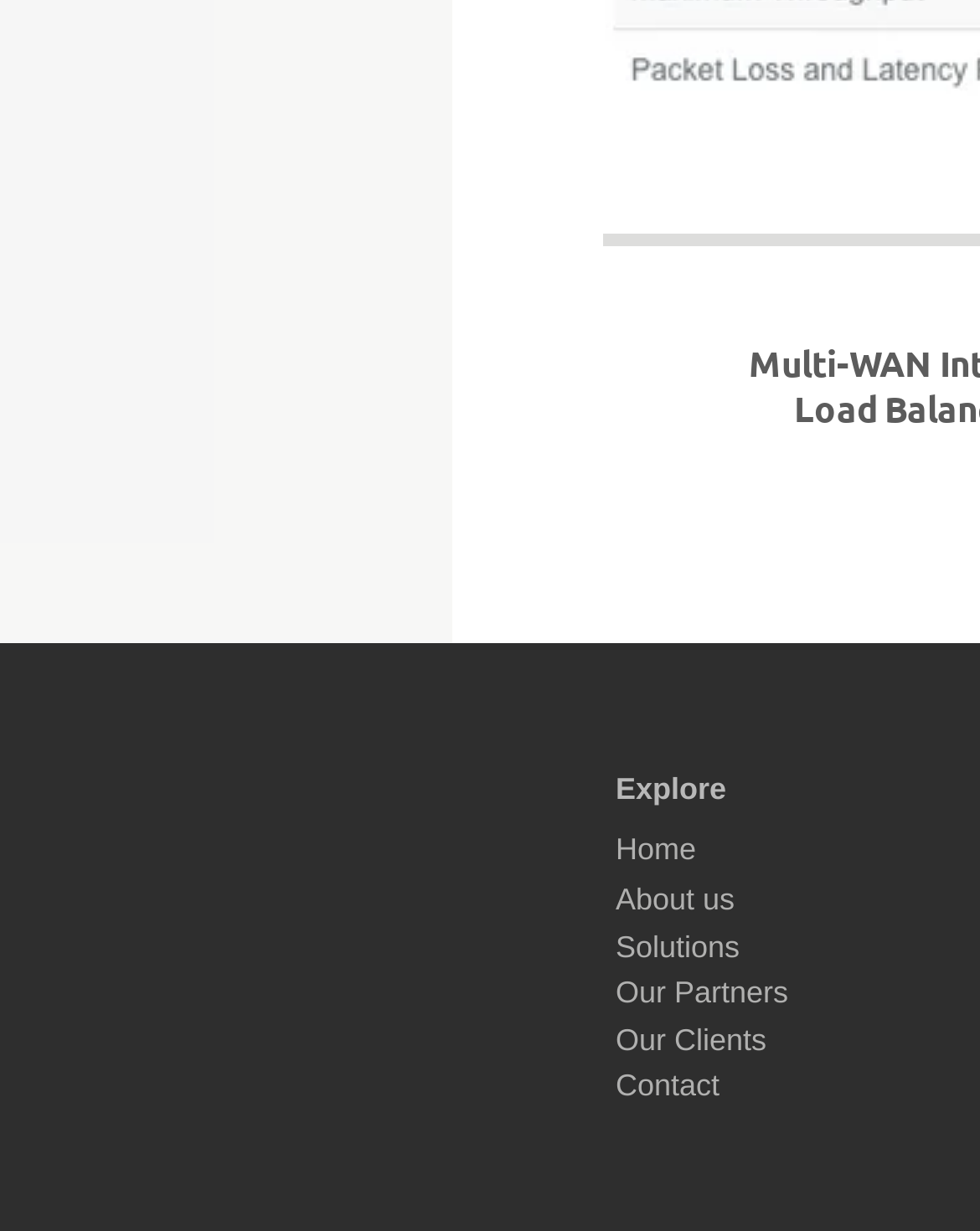How many navigation links are there?
Please give a detailed answer to the question using the information shown in the image.

I counted the number of links in the navigation menu, which are 'Home', 'About us', 'Solutions', 'Our Partners', 'Our Clients', and 'Contact'. There are 6 links in total.